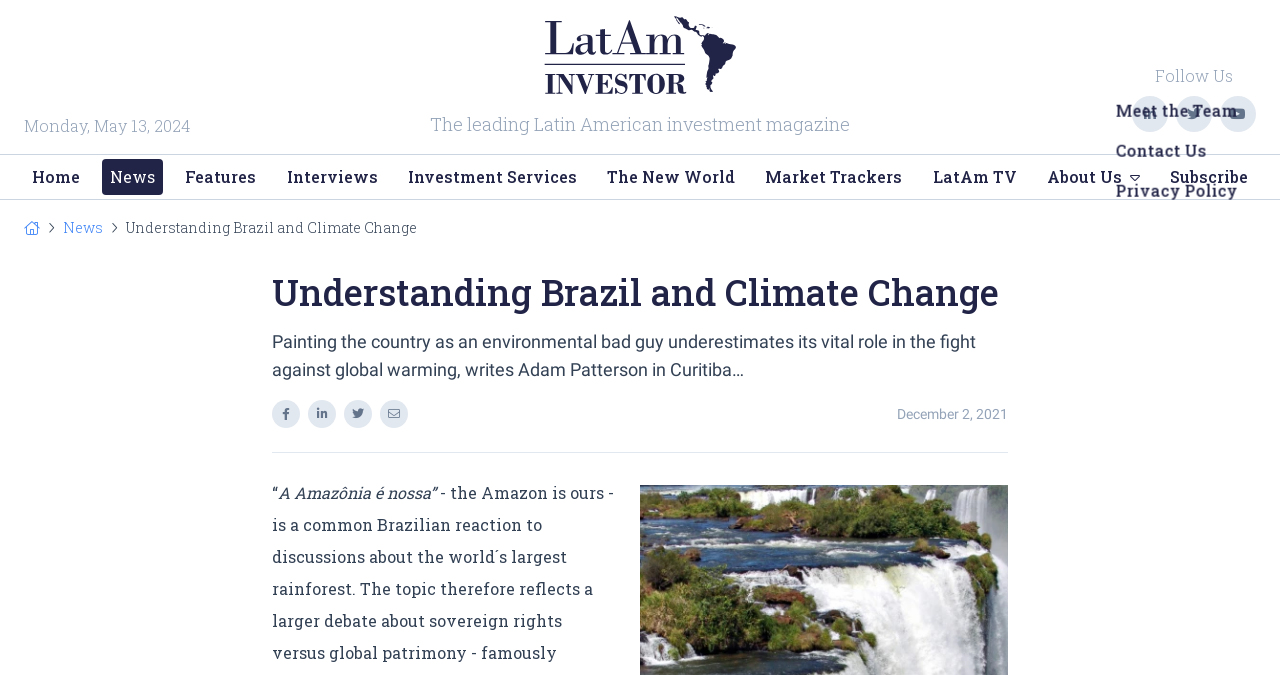Identify the bounding box coordinates necessary to click and complete the given instruction: "Check the latest news".

[0.08, 0.235, 0.128, 0.288]